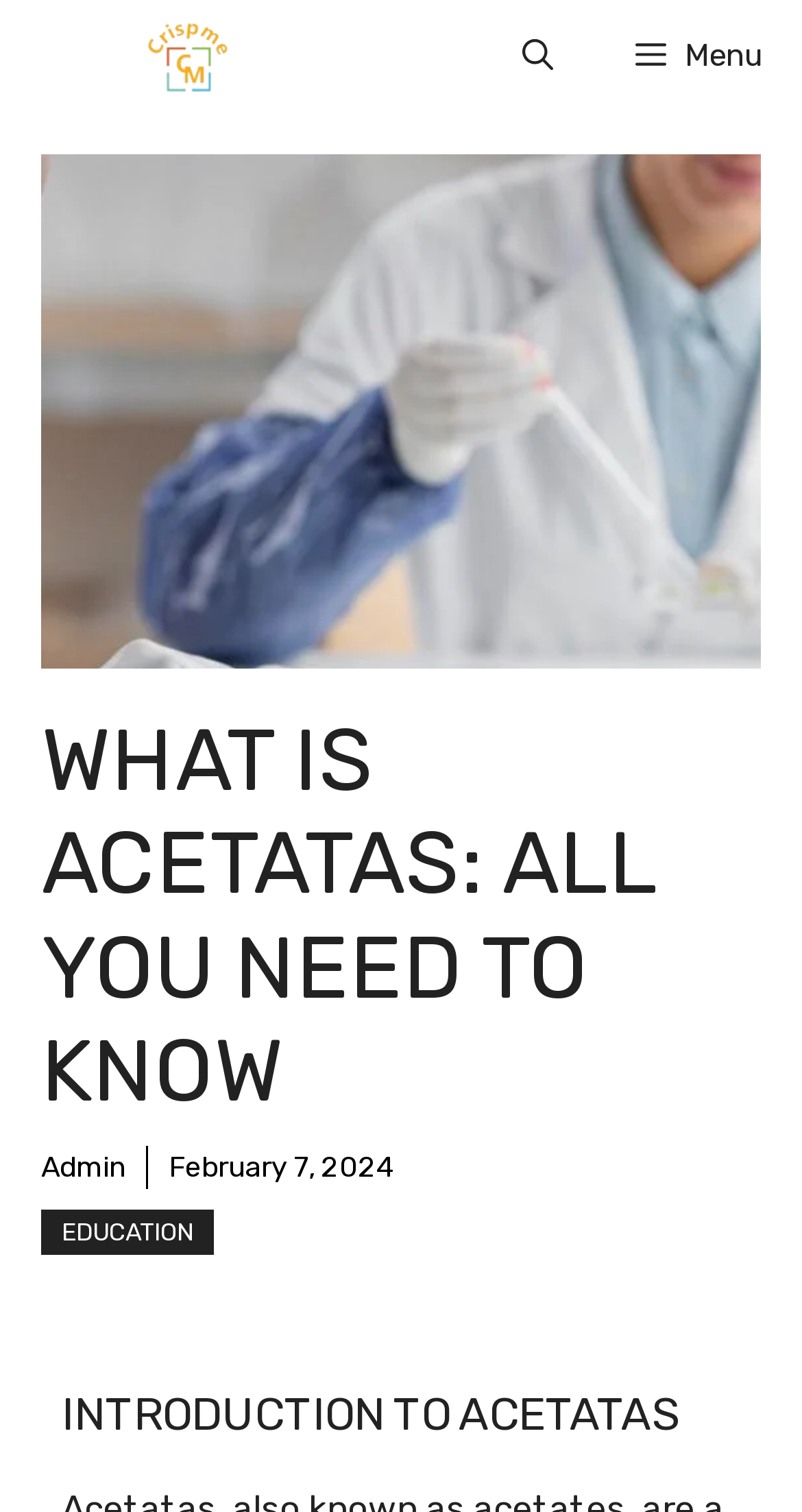What is the date of the article?
Answer the question with as much detail as you can, using the image as a reference.

I found the date of the article by looking at the time element on the webpage, which is located below the 'Admin' link and contains the text 'February 7, 2024'.